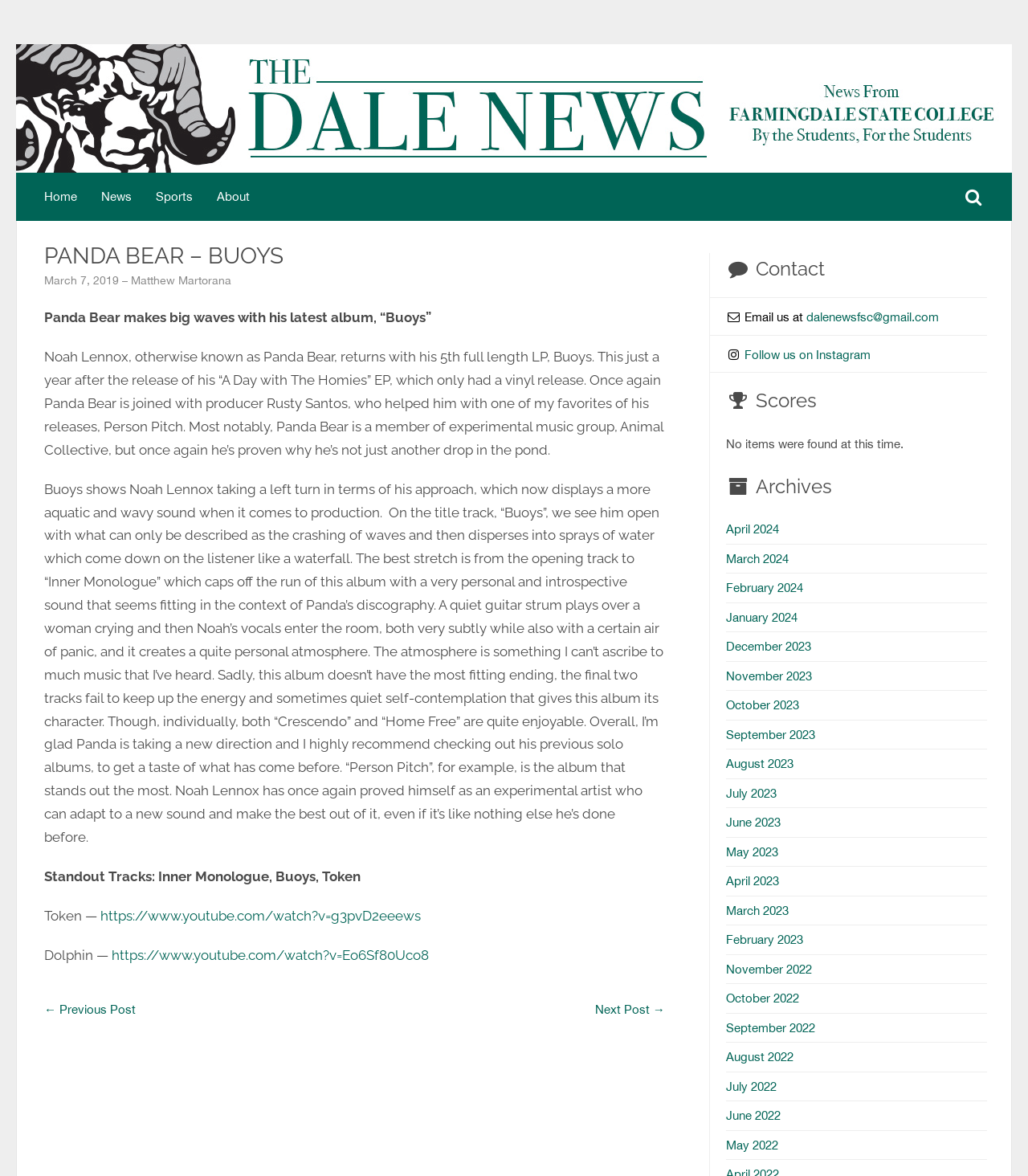Find and extract the text of the primary heading on the webpage.

PANDA BEAR – BUOYS